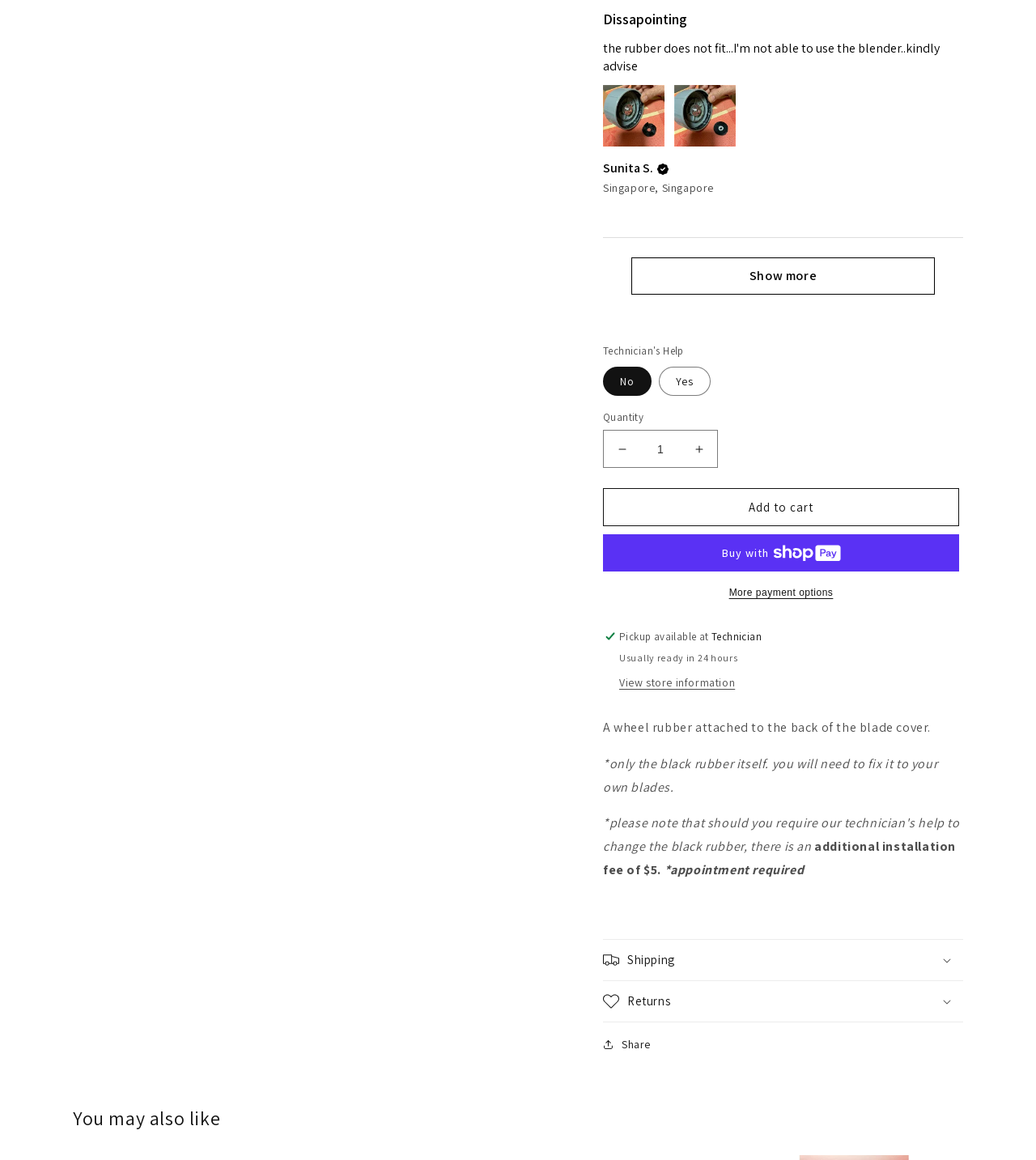Examine the screenshot and answer the question in as much detail as possible: Is the 'Show more' button visible?

I can see a button element with the text 'Show more' and its bounding box coordinates indicate that it is visible on the webpage.